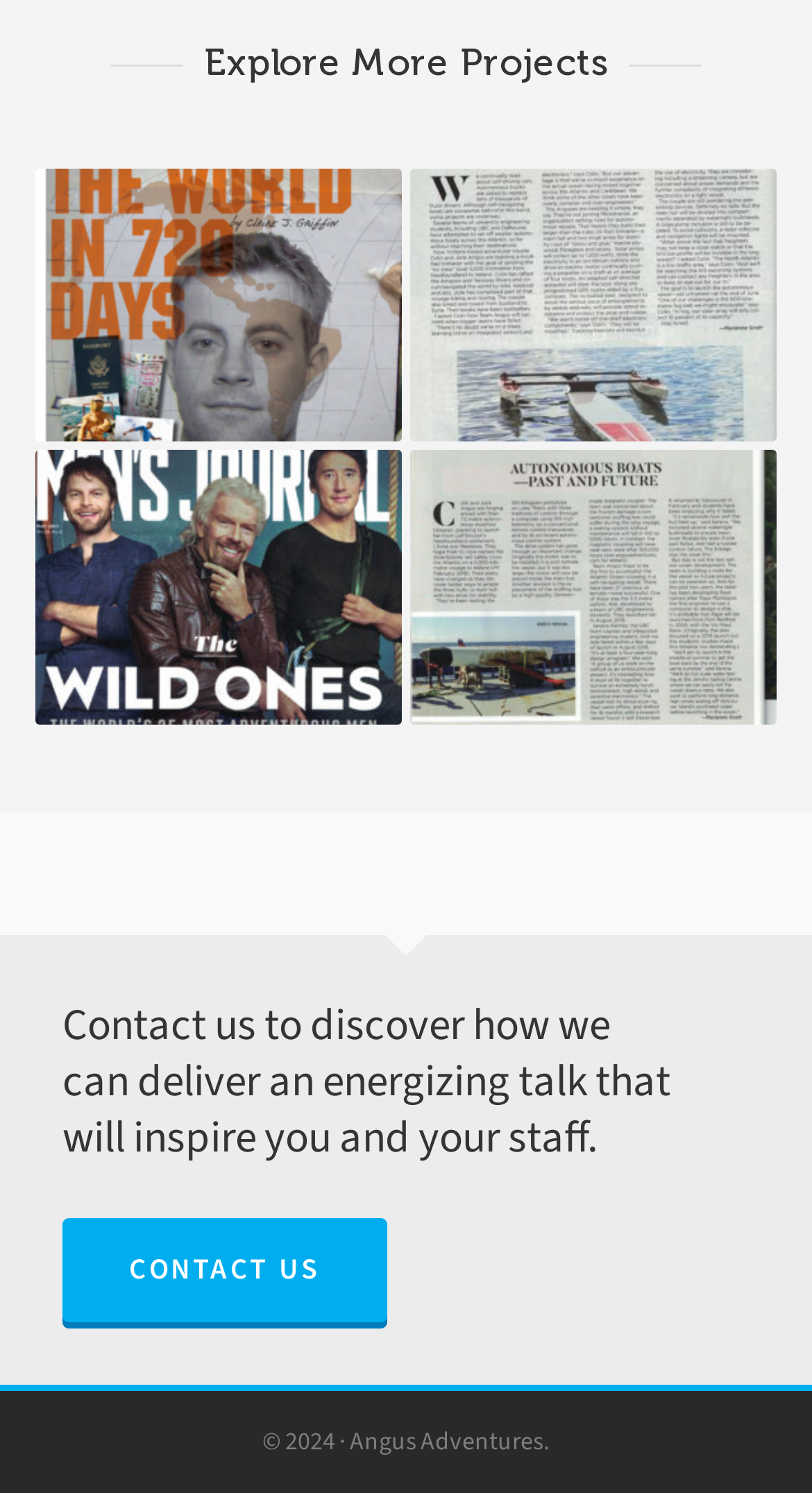How many projects are displayed on the webpage?
Using the visual information, respond with a single word or phrase.

4